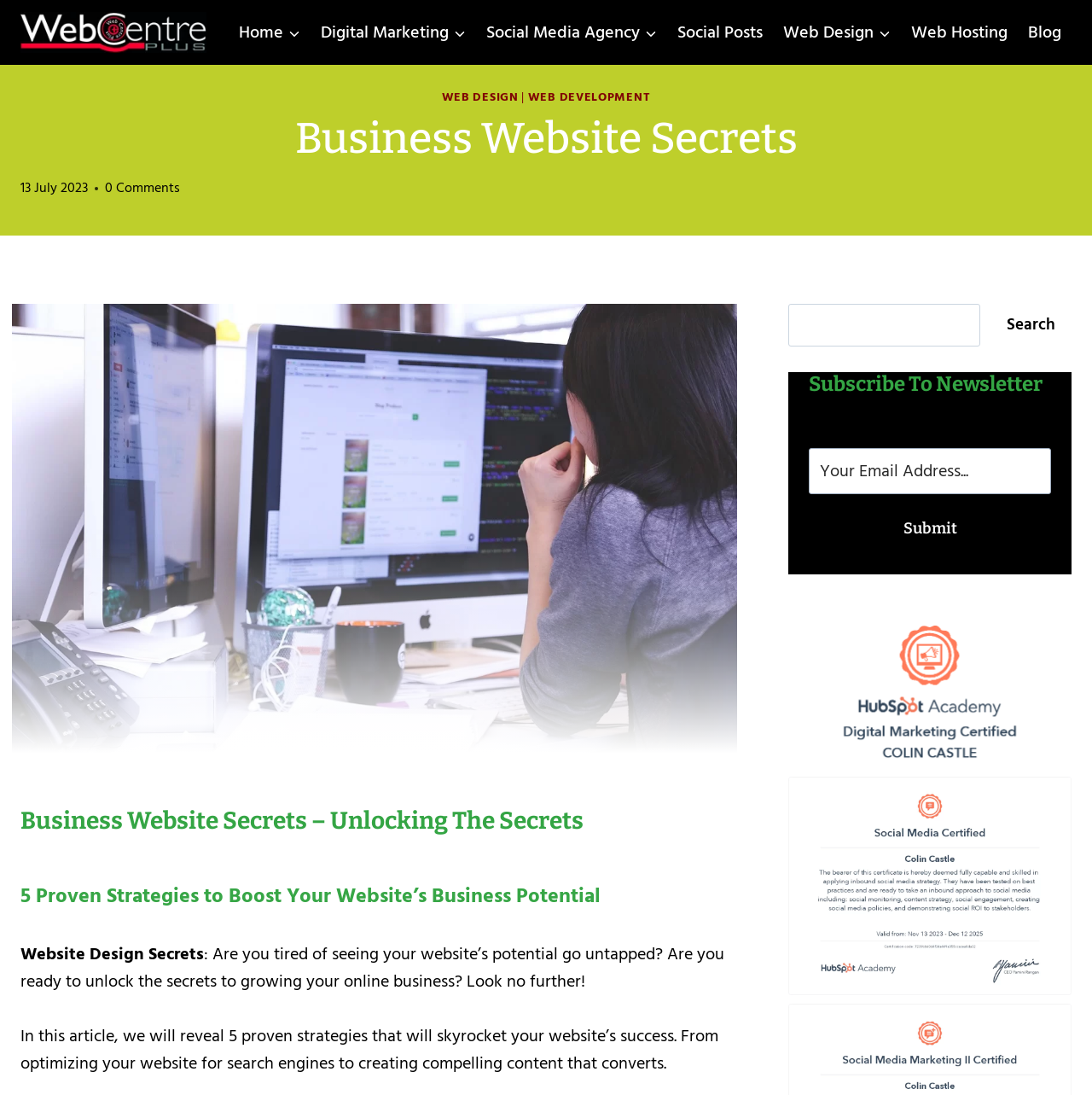What is the topic of the article?
Make sure to answer the question with a detailed and comprehensive explanation.

I found the answer by looking at the heading element with the text 'Business Website Secrets' which is located at the top of the article section, indicating that it is the topic of the article.